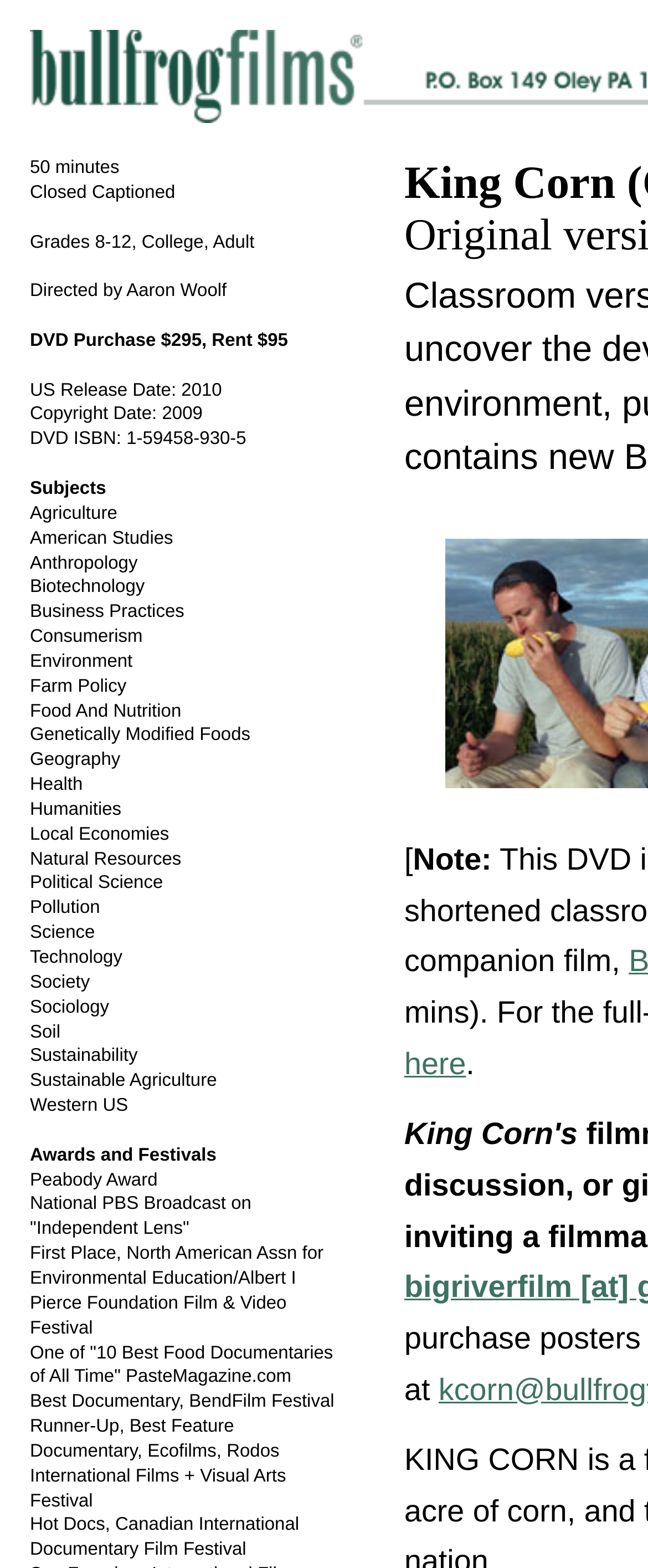Refer to the screenshot and answer the following question in detail:
What is the ISBN of the DVD?

The answer can be found in the text 'DVD ISBN: 1-59458-930-5' which is located at the top of the webpage, indicating the ISBN of the DVD.